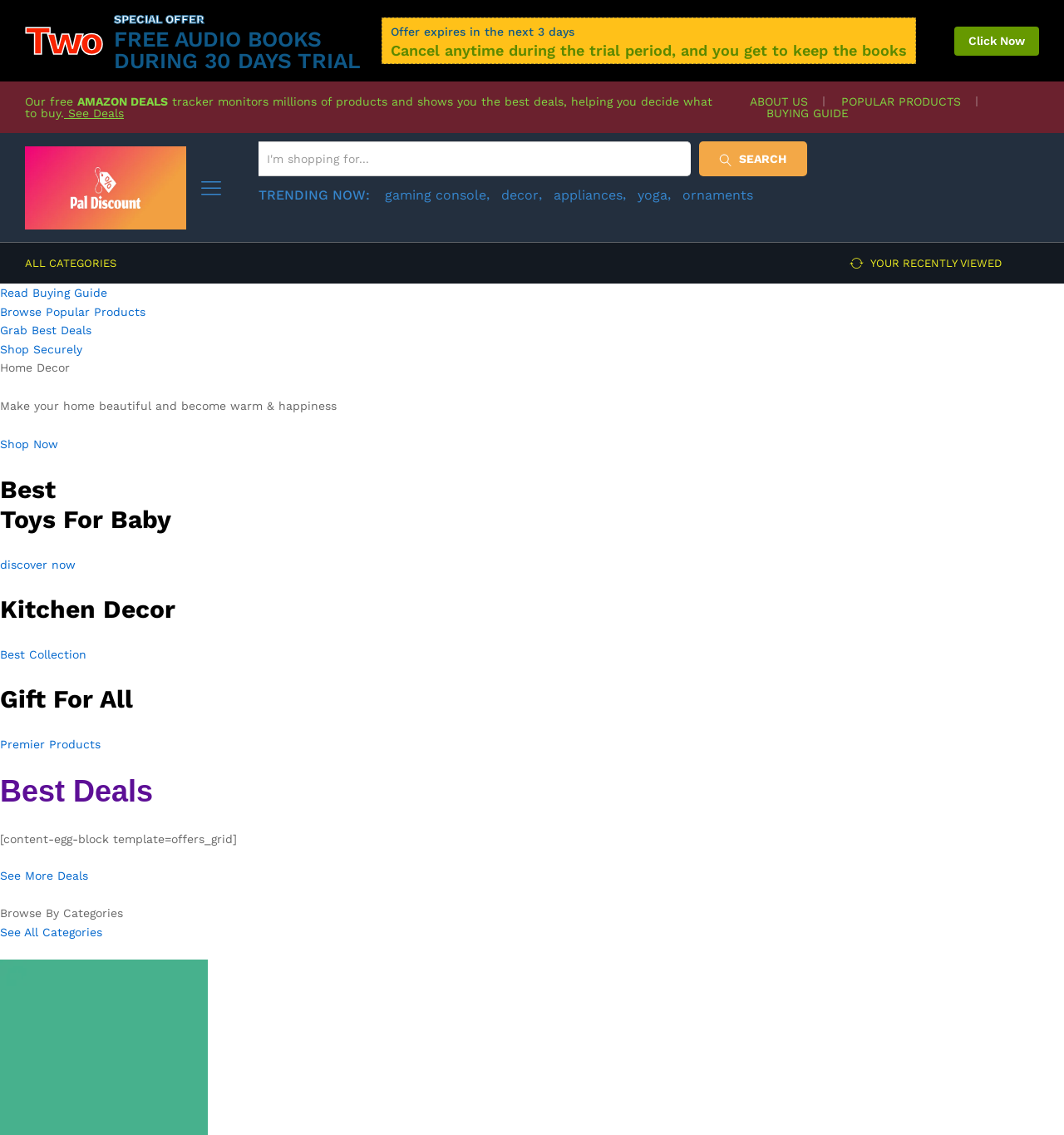What can you do during the trial period?
Please answer the question with a detailed and comprehensive explanation.

According to the webpage, during the trial period, users can cancel anytime and still get to keep the books, as mentioned in the heading 'Cancel anytime during the trial period, and you get to keep the books'.